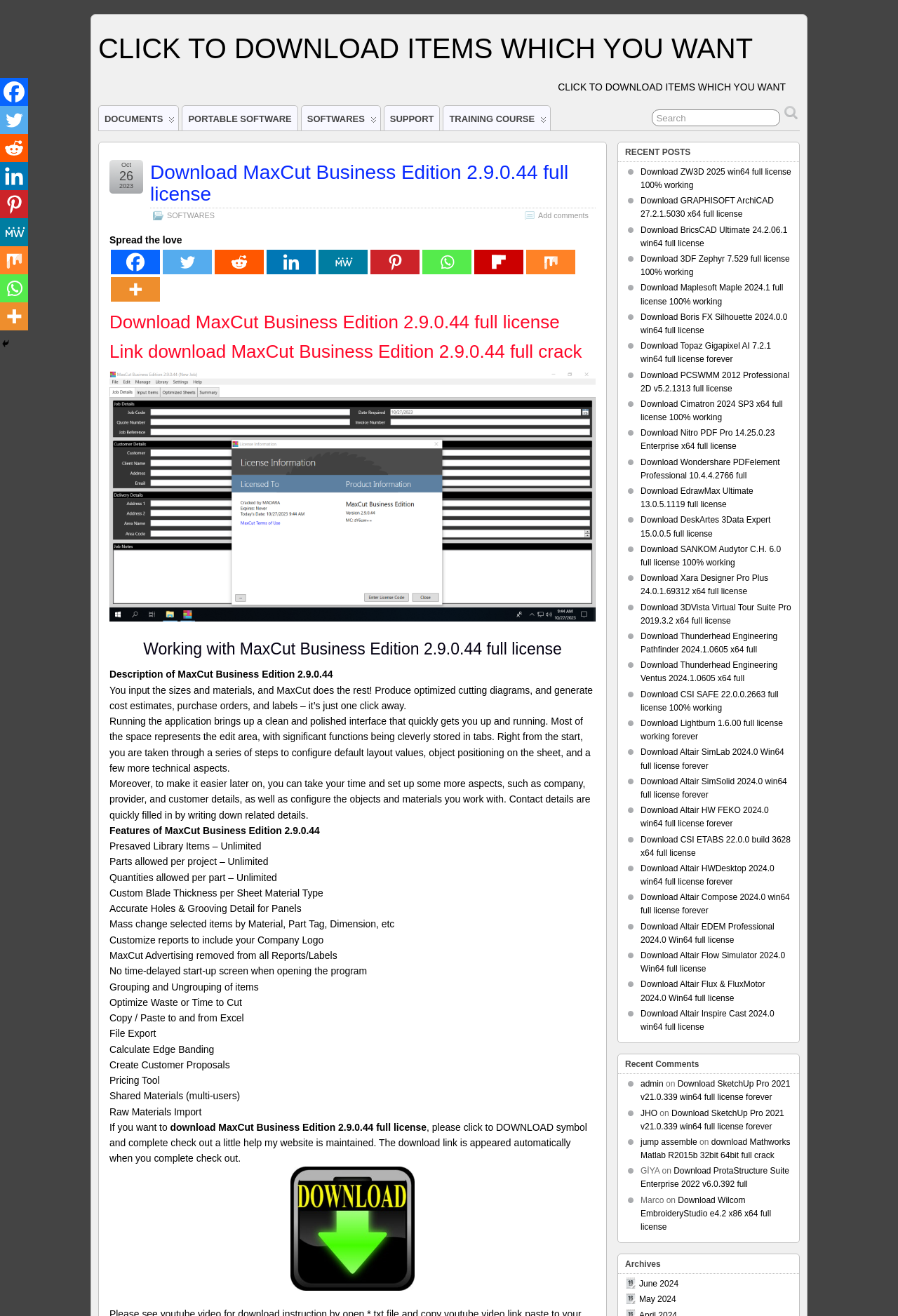Determine the bounding box coordinates of the target area to click to execute the following instruction: "Click to download MaxCut Business Edition 2.9.0.44 full license."

[0.167, 0.123, 0.633, 0.155]